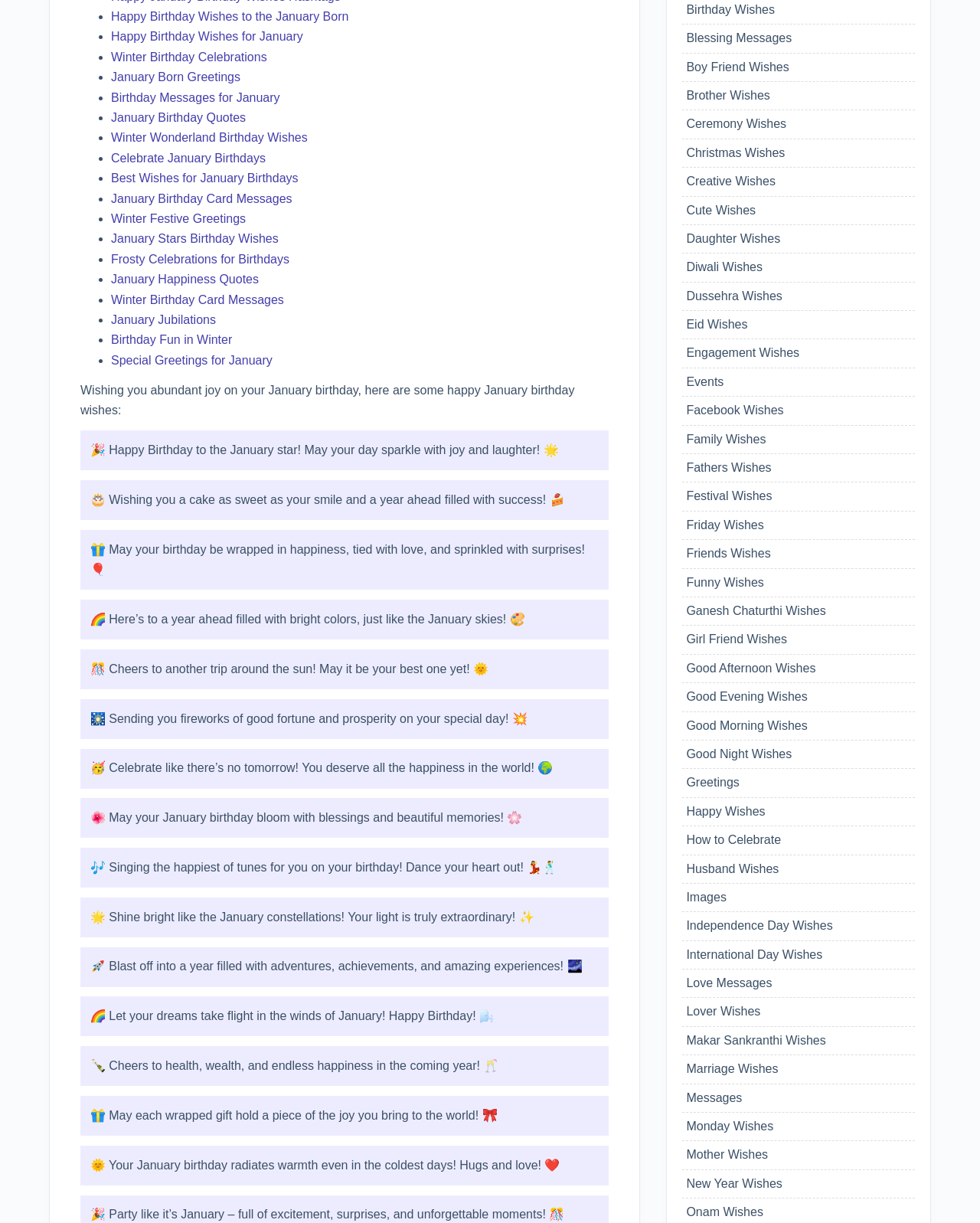How many links are related to birthday wishes on this webpage?
Please answer the question with a single word or phrase, referencing the image.

Over 20